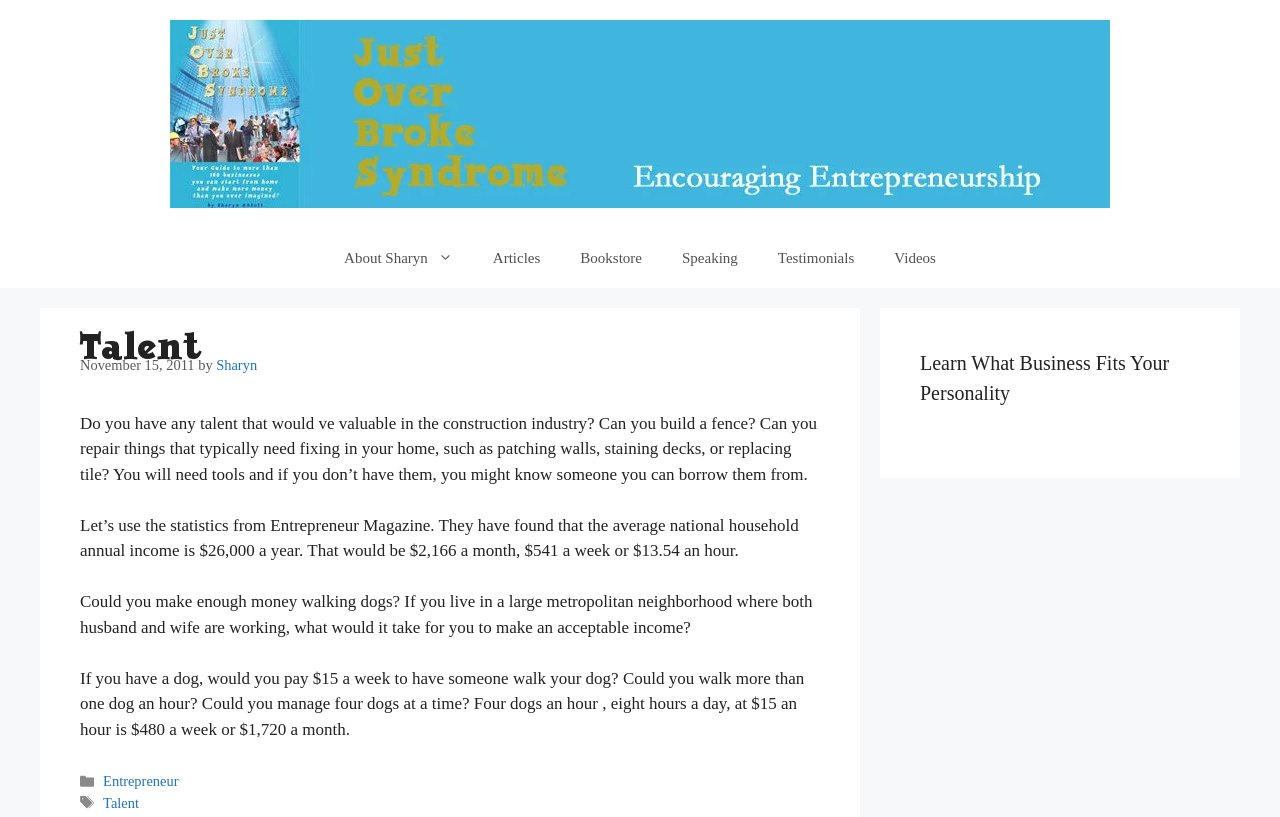Determine the bounding box coordinates of the section I need to click to execute the following instruction: "Read the ultimate guide to business intelligence in the enterprise". Provide the coordinates as four float numbers between 0 and 1, i.e., [left, top, right, bottom].

None